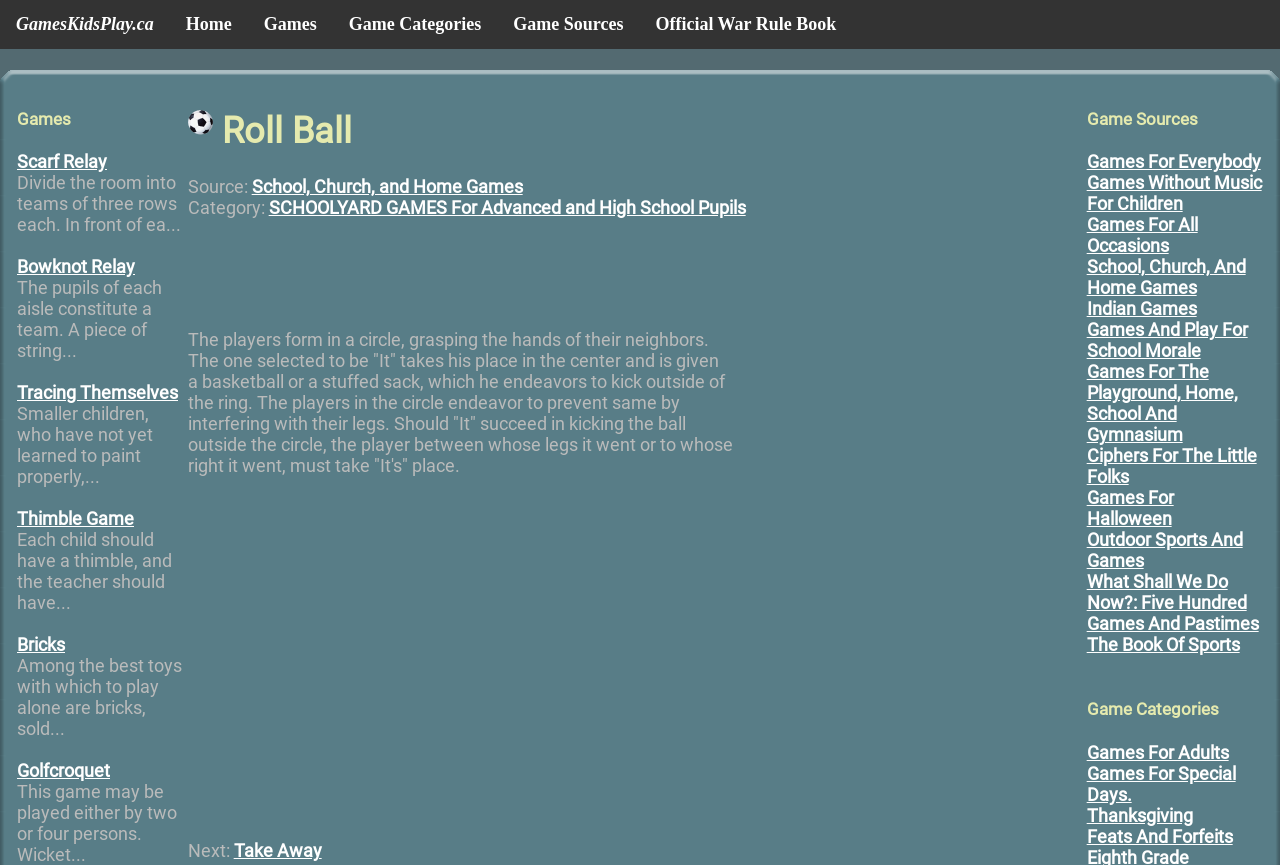Indicate the bounding box coordinates of the element that needs to be clicked to satisfy the following instruction: "Explore the 'Game Categories' section". The coordinates should be four float numbers between 0 and 1, i.e., [left, top, right, bottom].

[0.849, 0.808, 0.986, 0.831]